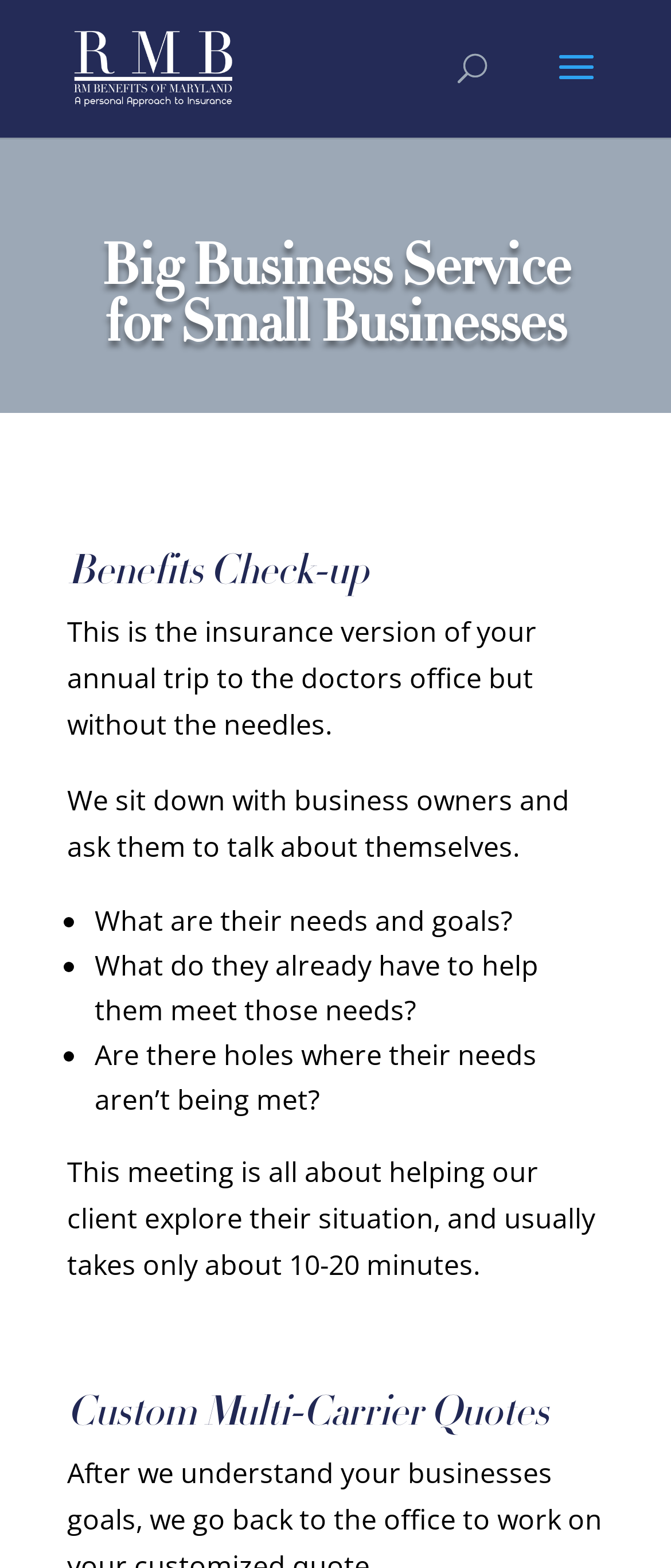What is the company name?
Look at the image and respond with a single word or a short phrase.

RM Benefits of Maryland, Inc.